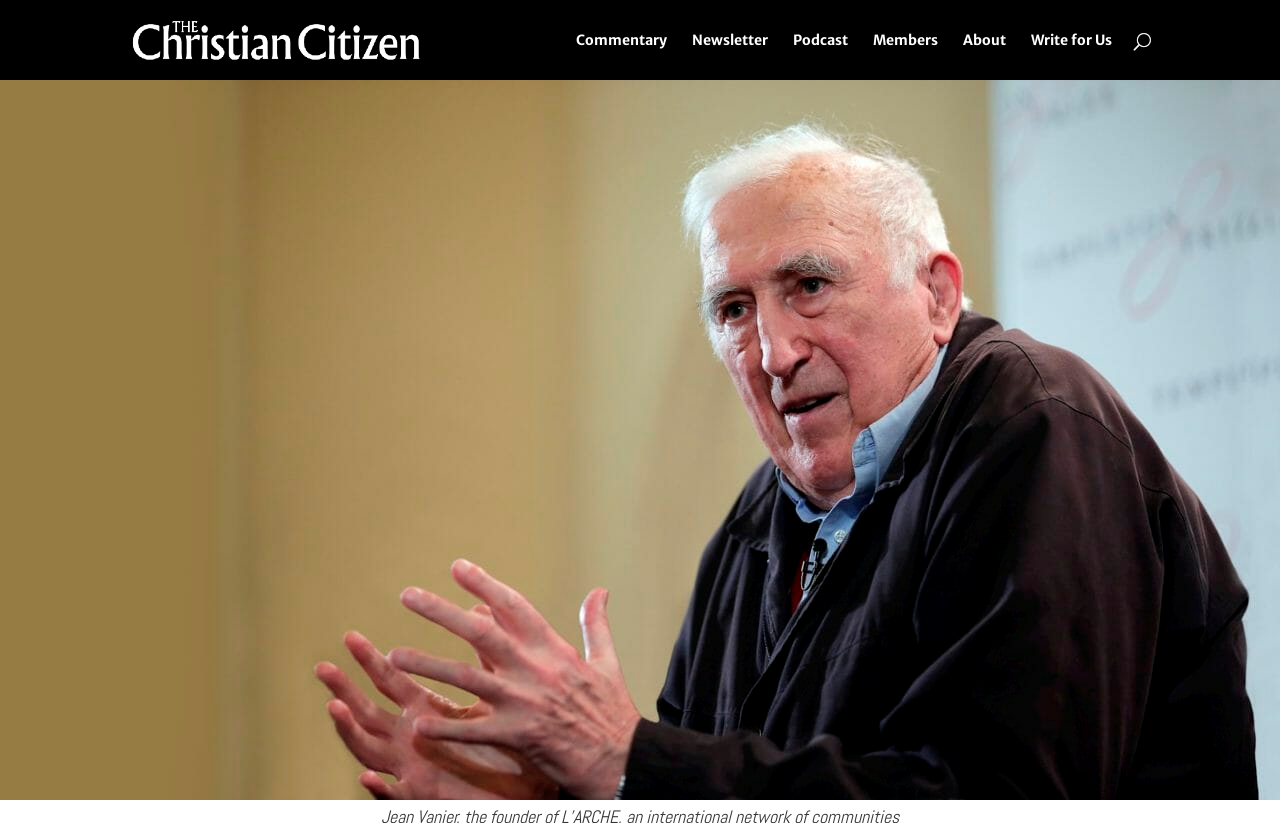Give an in-depth explanation of the webpage layout and content.

The webpage is titled "De-canonization: Reflections on the discovery of abuse by Jean Vanier - The Christian Citizen". At the top left, there is a logo image of "The Christian Citizen" accompanied by a link with the same name. Below the logo, there are six links in a row, including "Commentary", "Newsletter", "Podcast", "Members", "About", and "Write for Us", which are evenly spaced and aligned horizontally. 

On the top right, there is a search bar that spans almost the entire width of the page. 

On the left side of the page, there are five social media links, represented by icons, stacked vertically. These icons are positioned near the middle of the page, vertically.

The meta description provides a glimpse into the content of the webpage, which appears to be a reflection on the discovery of abuse by Jean Vanier, and how it relates to his own wounds and sins.